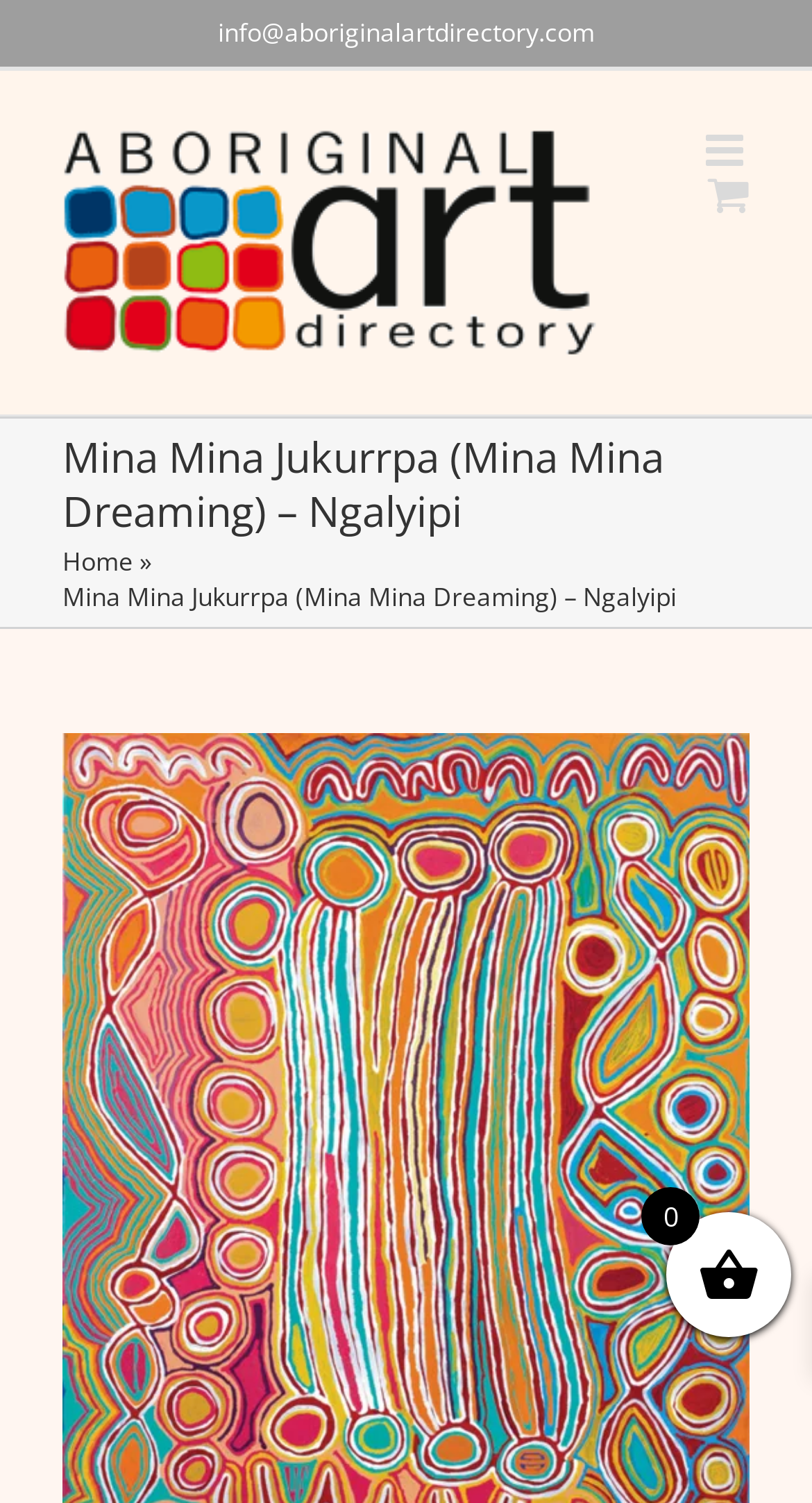Is there a contact email address on the webpage?
Based on the image, provide your answer in one word or phrase.

Yes